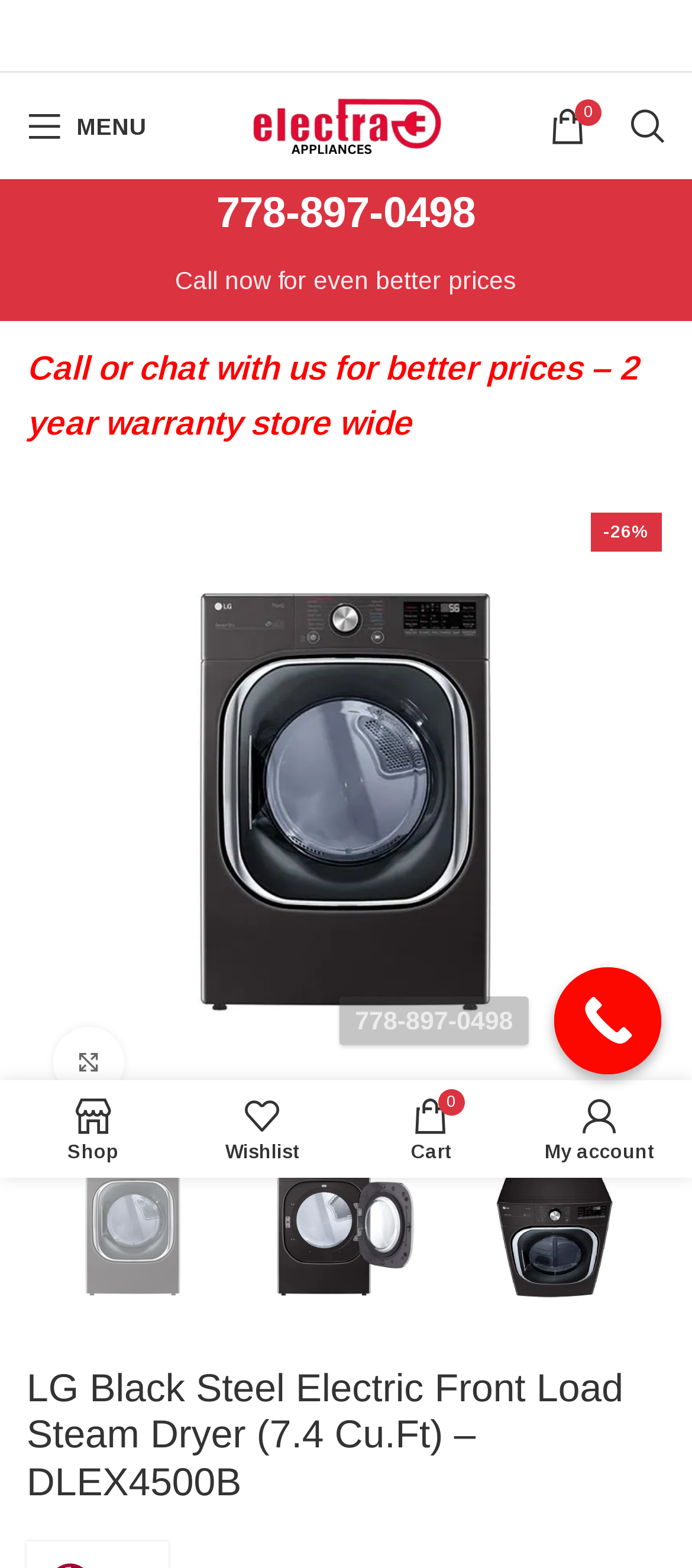Please answer the following question using a single word or phrase: 
What is the capacity of the front load washer?

4.5 Cu. Ft.